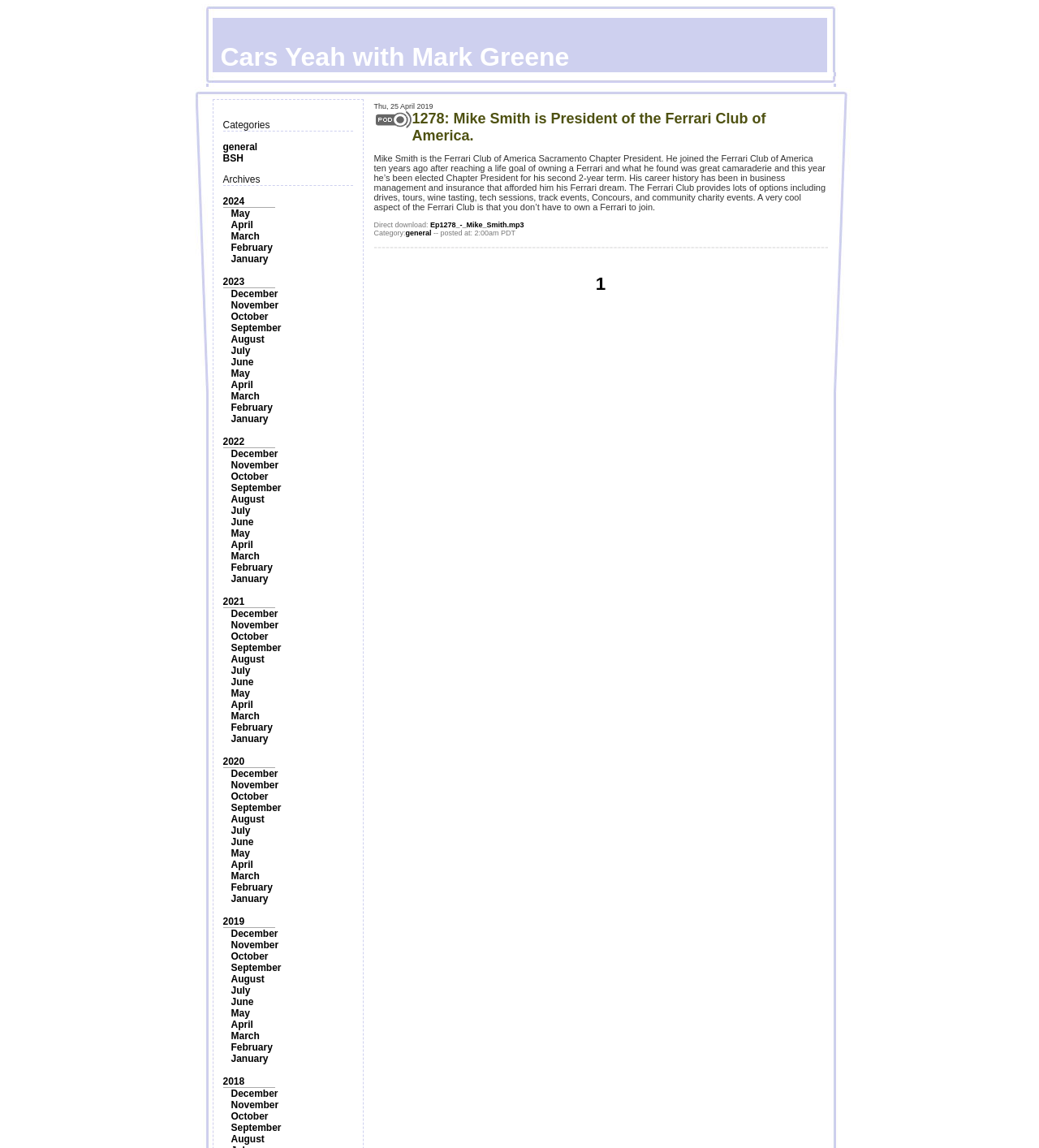Predict the bounding box of the UI element based on the description: "August". The coordinates should be four float numbers between 0 and 1, formatted as [left, top, right, bottom].

[0.222, 0.848, 0.255, 0.858]